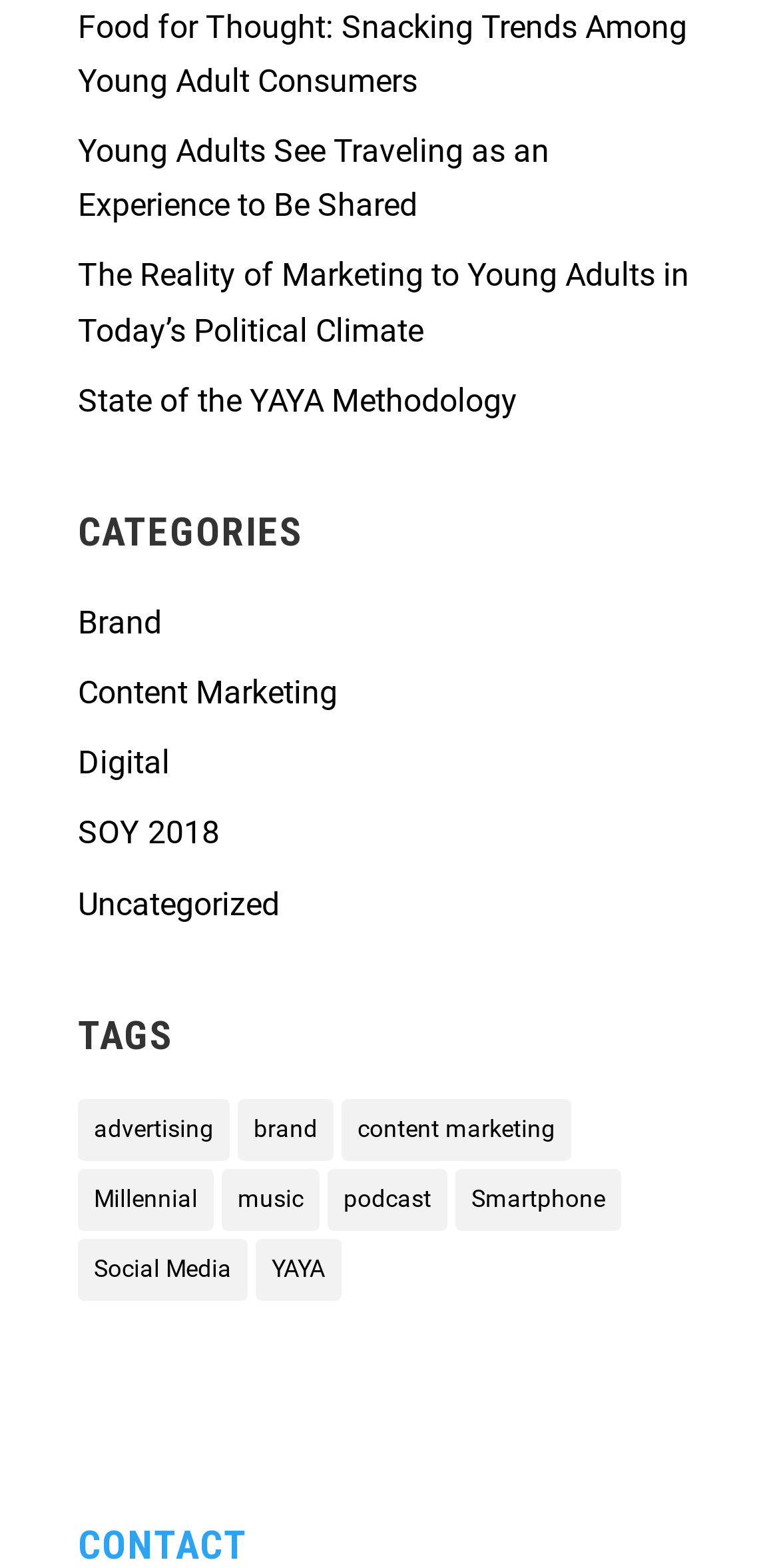How many categories are there?
From the screenshot, provide a brief answer in one word or phrase.

5